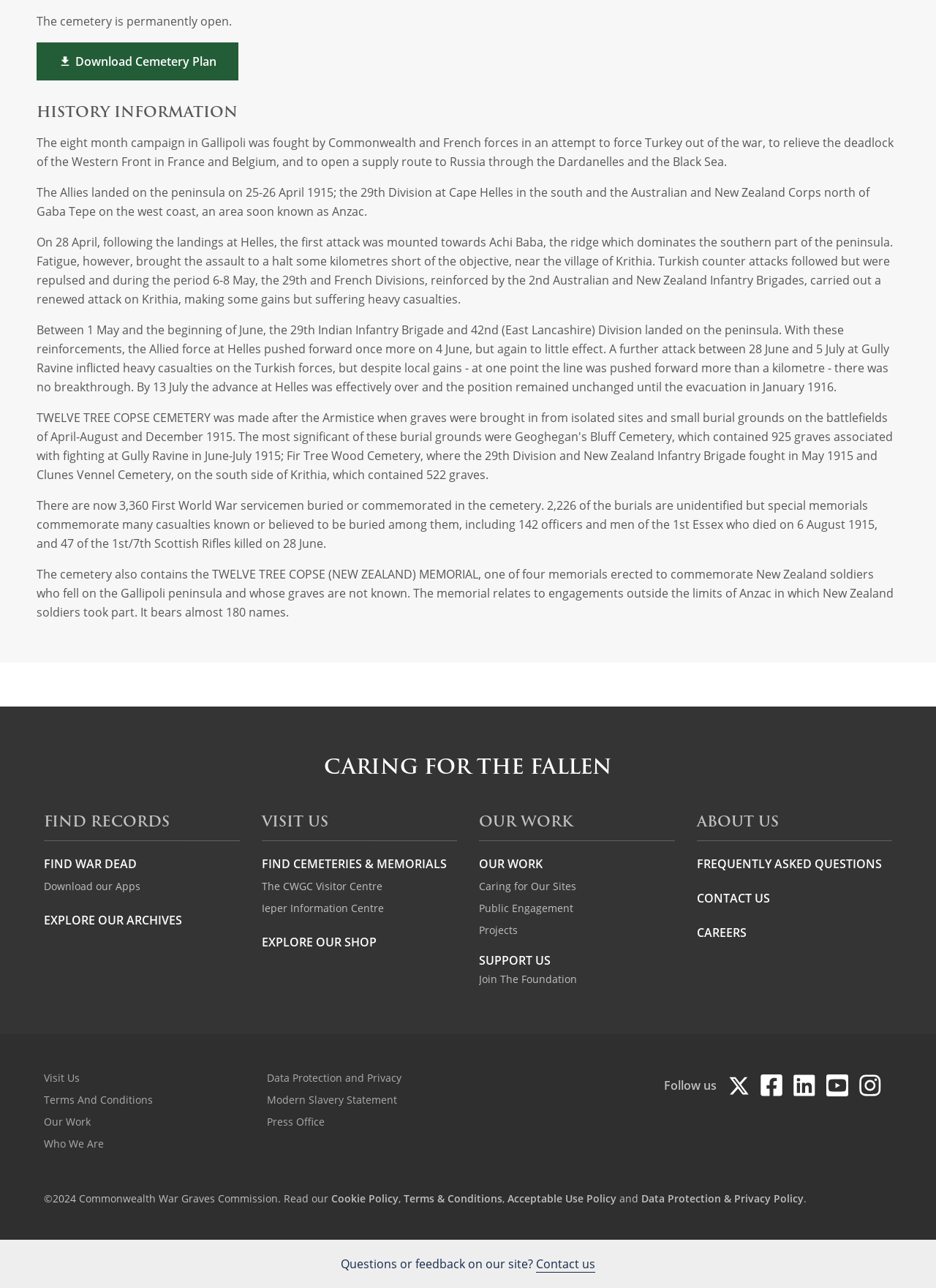Please specify the bounding box coordinates of the area that should be clicked to accomplish the following instruction: "Find Cemeteries & Memorials". The coordinates should consist of four float numbers between 0 and 1, i.e., [left, top, right, bottom].

[0.279, 0.662, 0.488, 0.68]